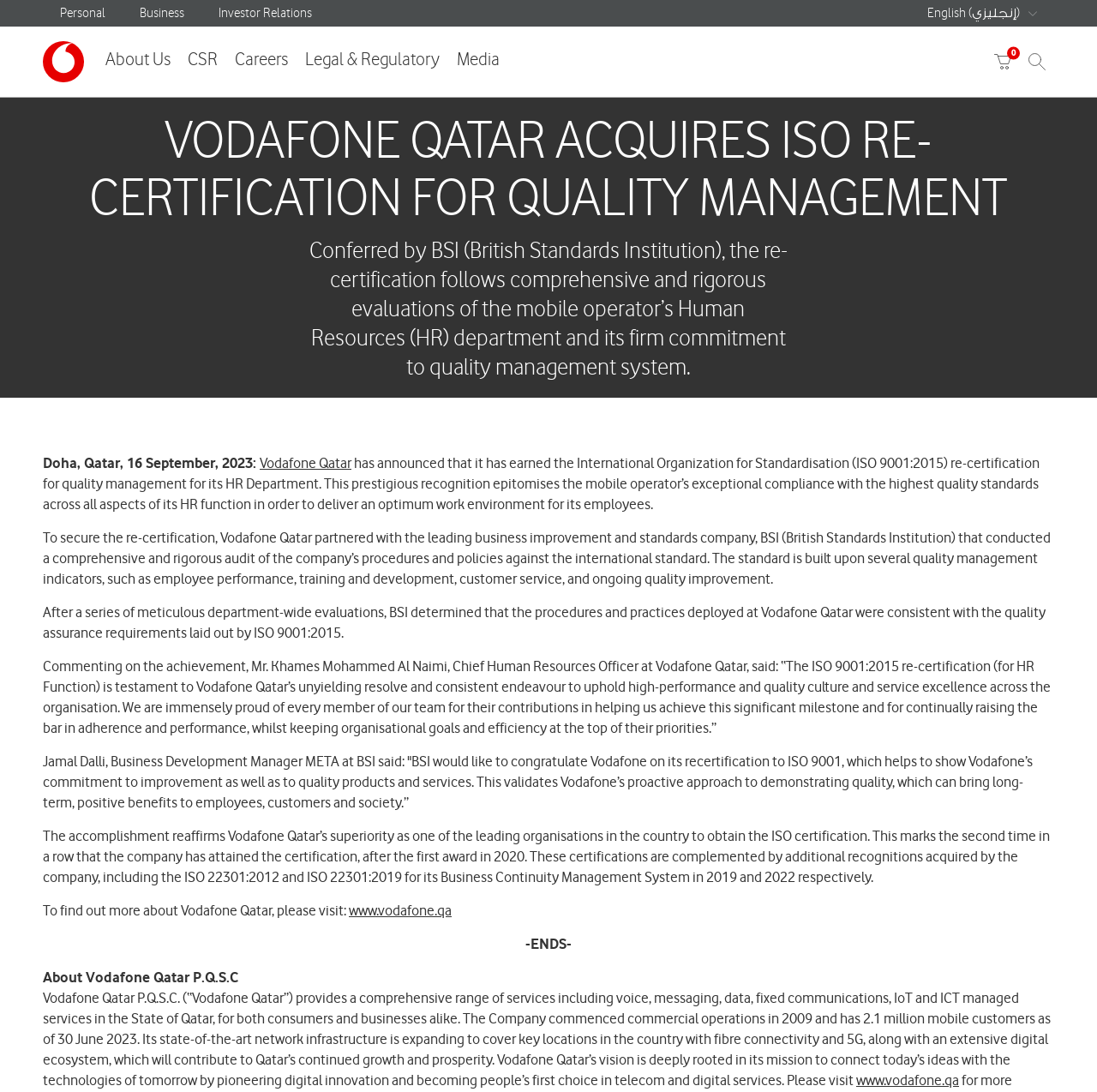Can you find the bounding box coordinates for the element that needs to be clicked to execute this instruction: "Switch to English language"? The coordinates should be given as four float numbers between 0 and 1, i.e., [left, top, right, bottom].

[0.83, 0.0, 0.961, 0.025]